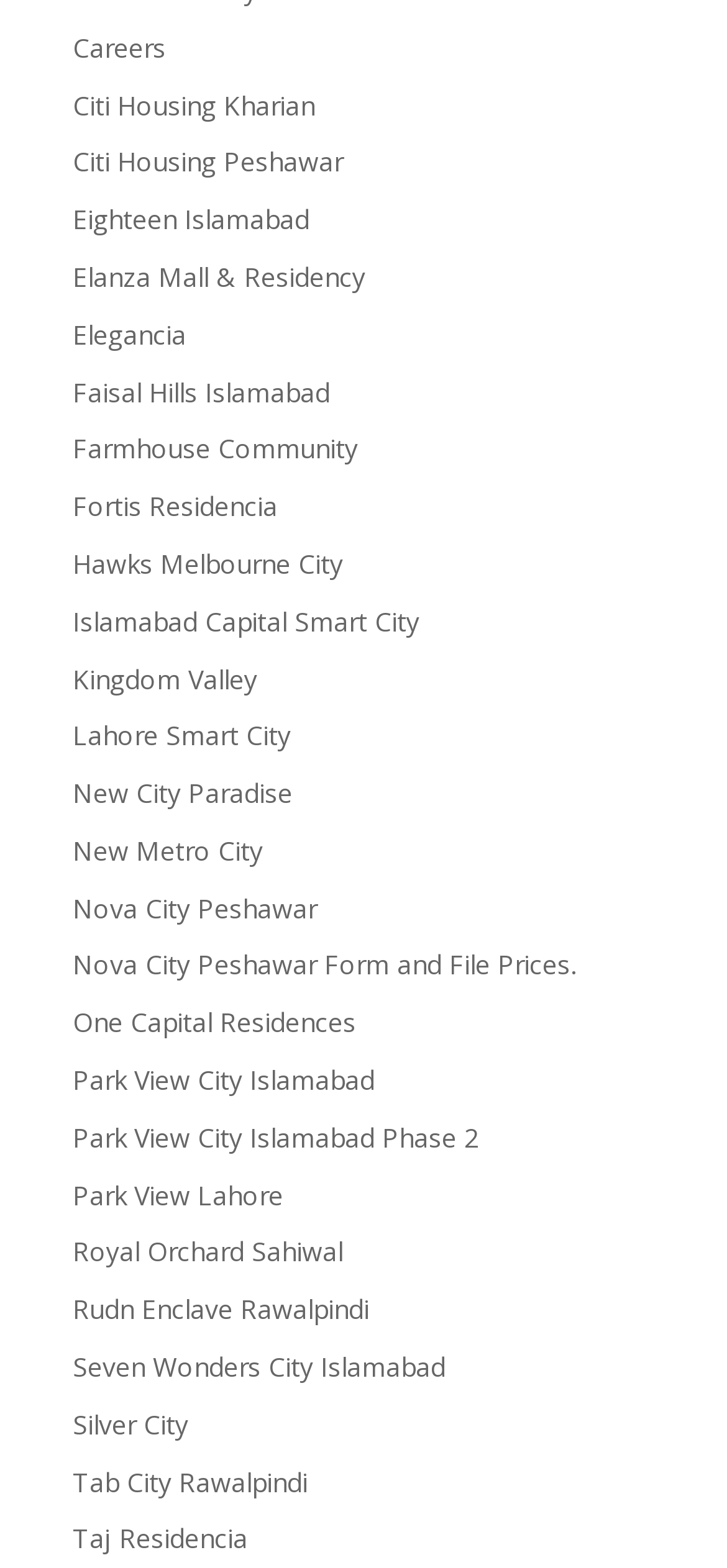Give a short answer to this question using one word or a phrase:
How many links are on the webpage?

60